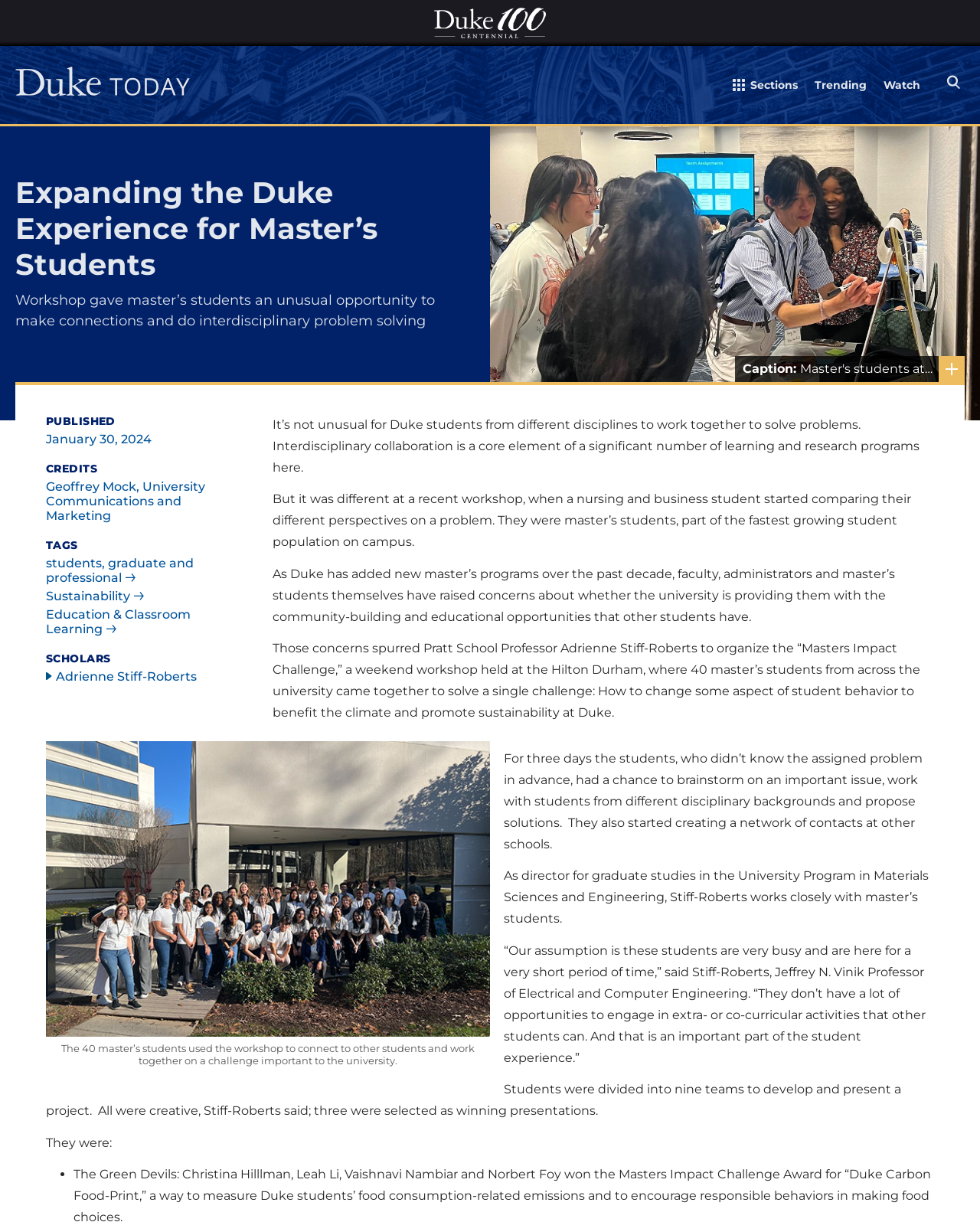Can you pinpoint the bounding box coordinates for the clickable element required for this instruction: "View the 'Trending' page"? The coordinates should be four float numbers between 0 and 1, i.e., [left, top, right, bottom].

[0.831, 0.064, 0.884, 0.079]